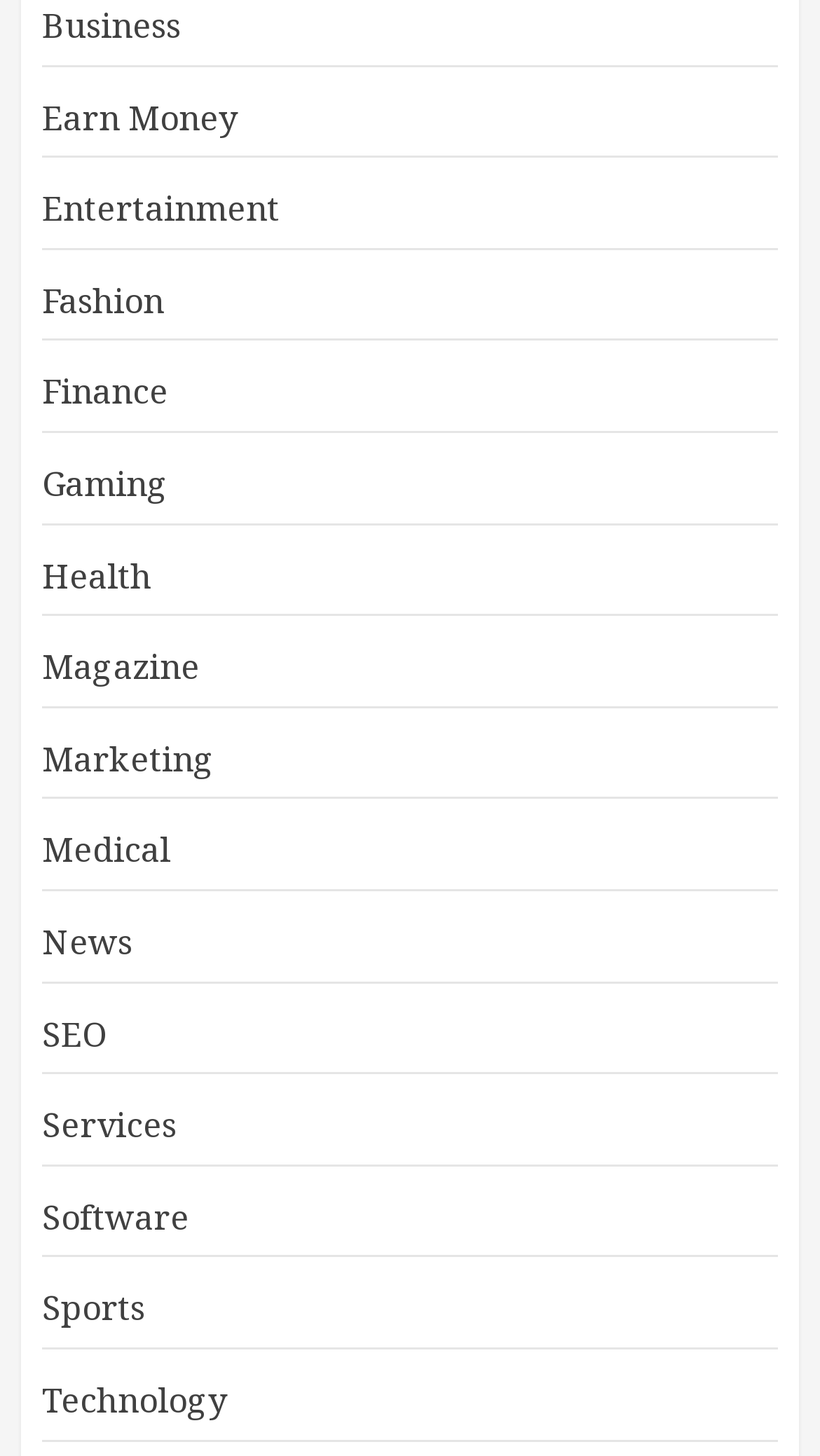Is there a category for Health and Medical? Analyze the screenshot and reply with just one word or a short phrase.

Yes